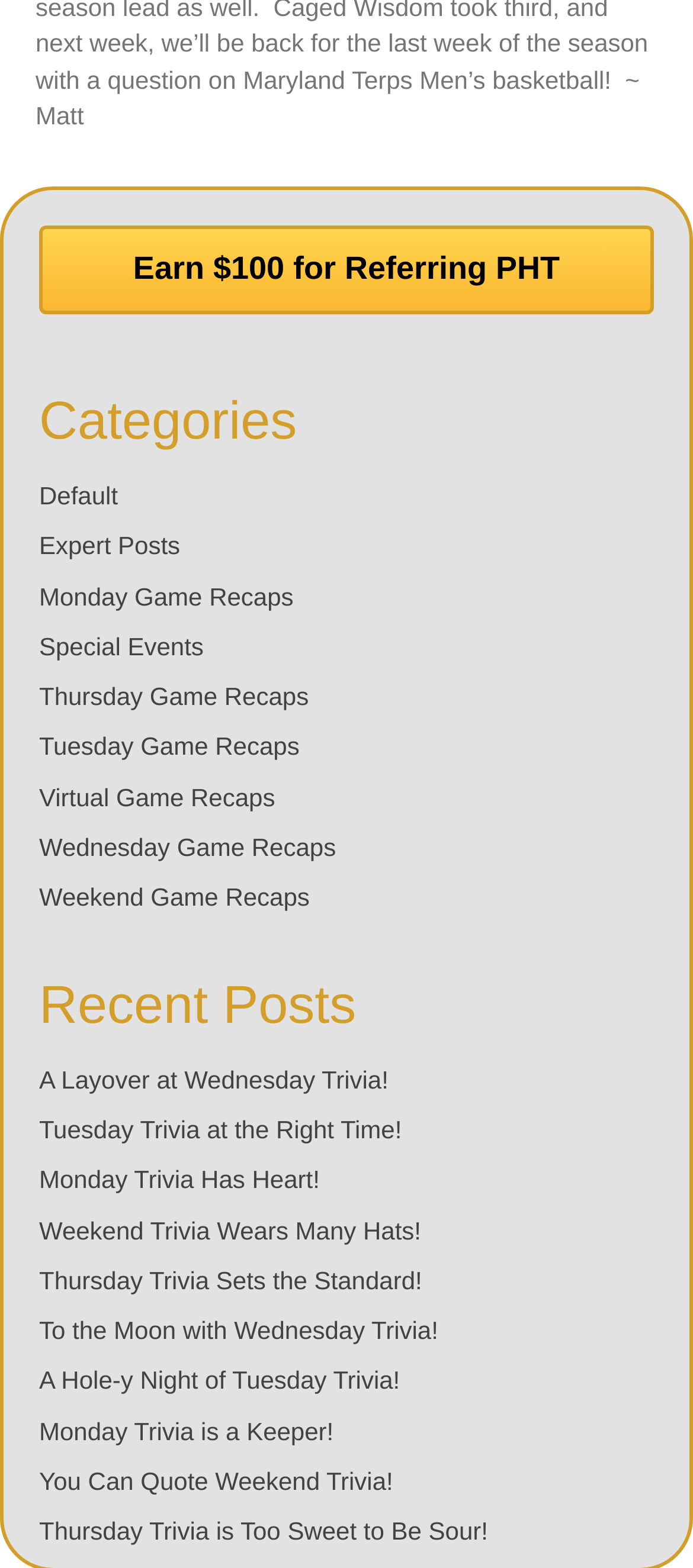Pinpoint the bounding box coordinates of the clickable element needed to complete the instruction: "Explore 'Special Events' category". The coordinates should be provided as four float numbers between 0 and 1: [left, top, right, bottom].

[0.056, 0.403, 0.294, 0.421]